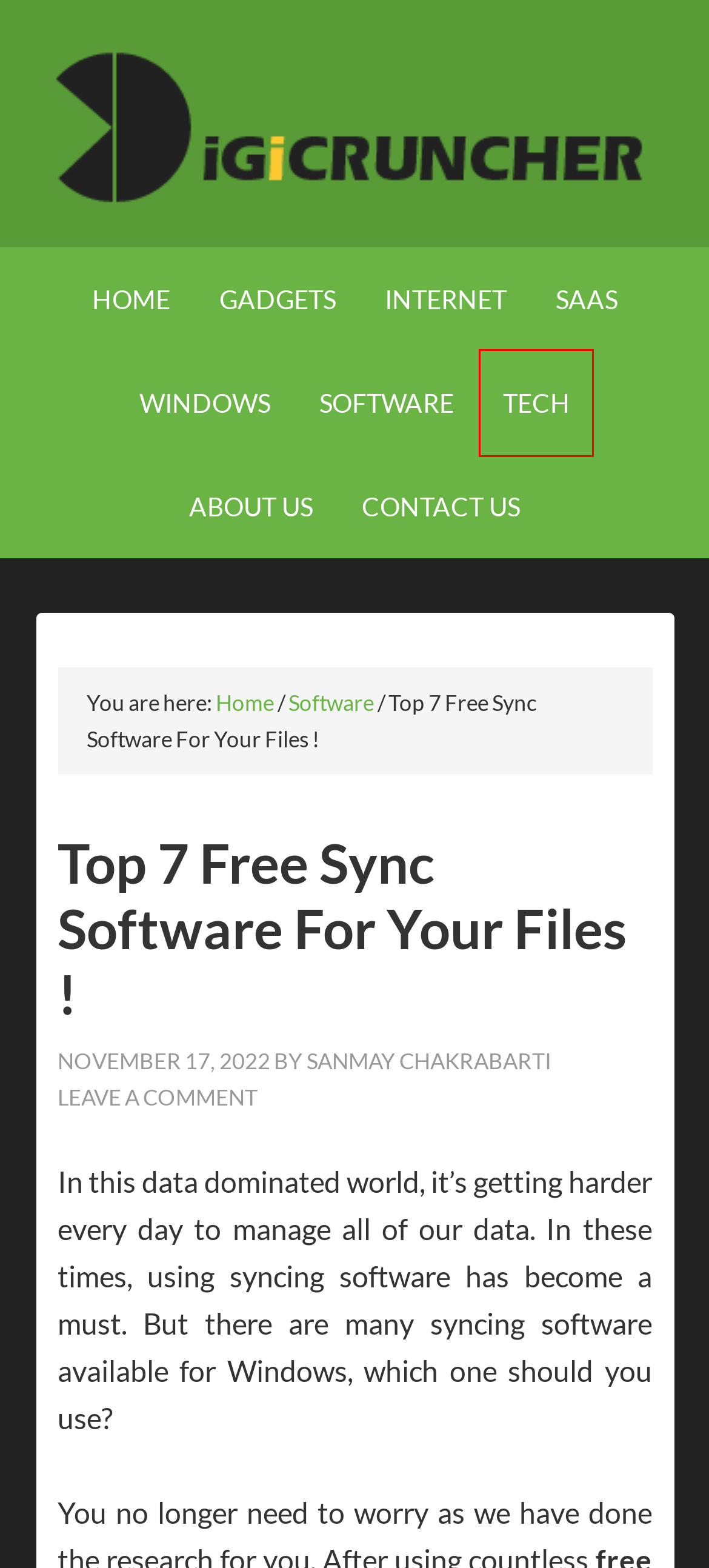You are given a screenshot of a webpage with a red bounding box around an element. Choose the most fitting webpage description for the page that appears after clicking the element within the red bounding box. Here are the candidates:
A. About Us
B. Gadgets Archives - DigiCruncher
C. Windows Archives - DigiCruncher
D. DigiCruncher - Crunching Digital Bytes
E. Contact Us
F. Internet Archives - DigiCruncher
G. Software Archives - DigiCruncher
H. Tech Archives - DigiCruncher

H